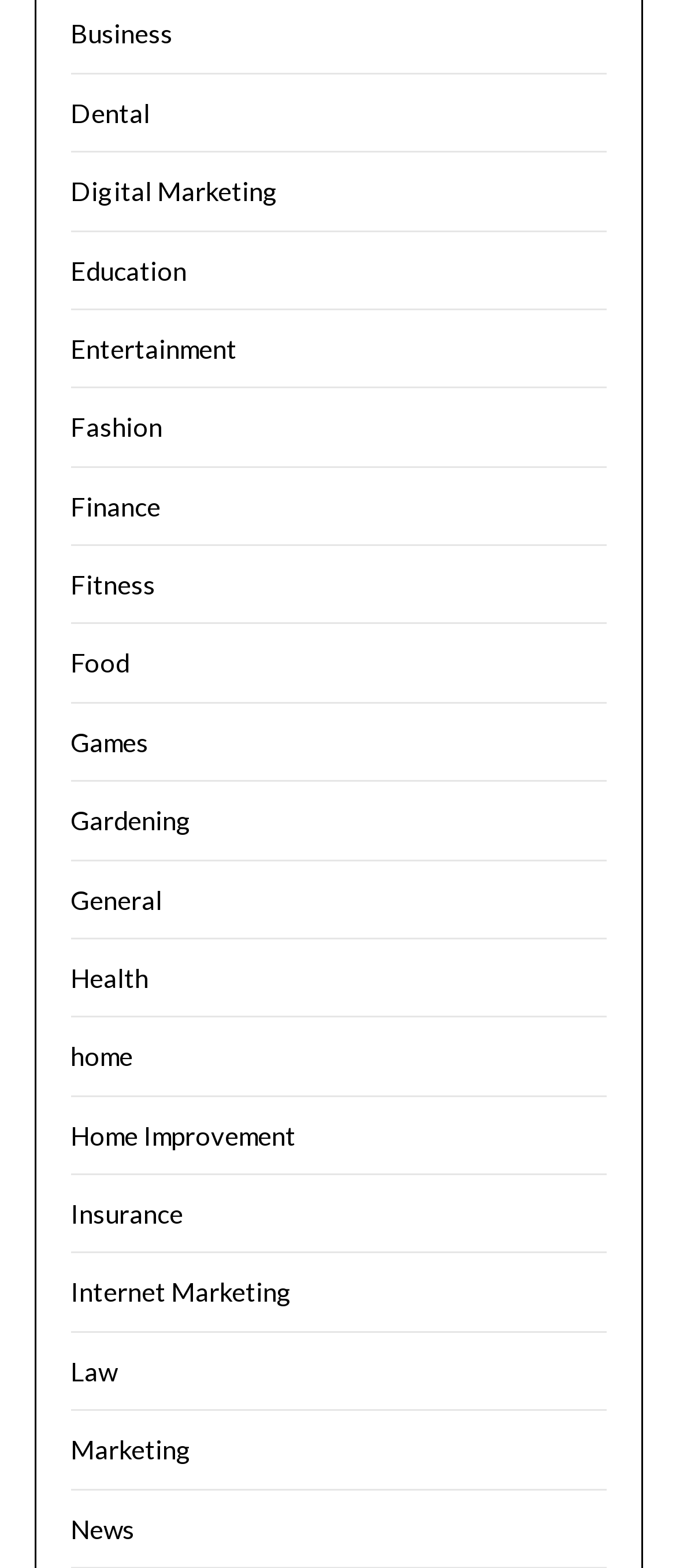Identify the bounding box of the UI element that matches this description: "Education".

[0.104, 0.162, 0.276, 0.182]